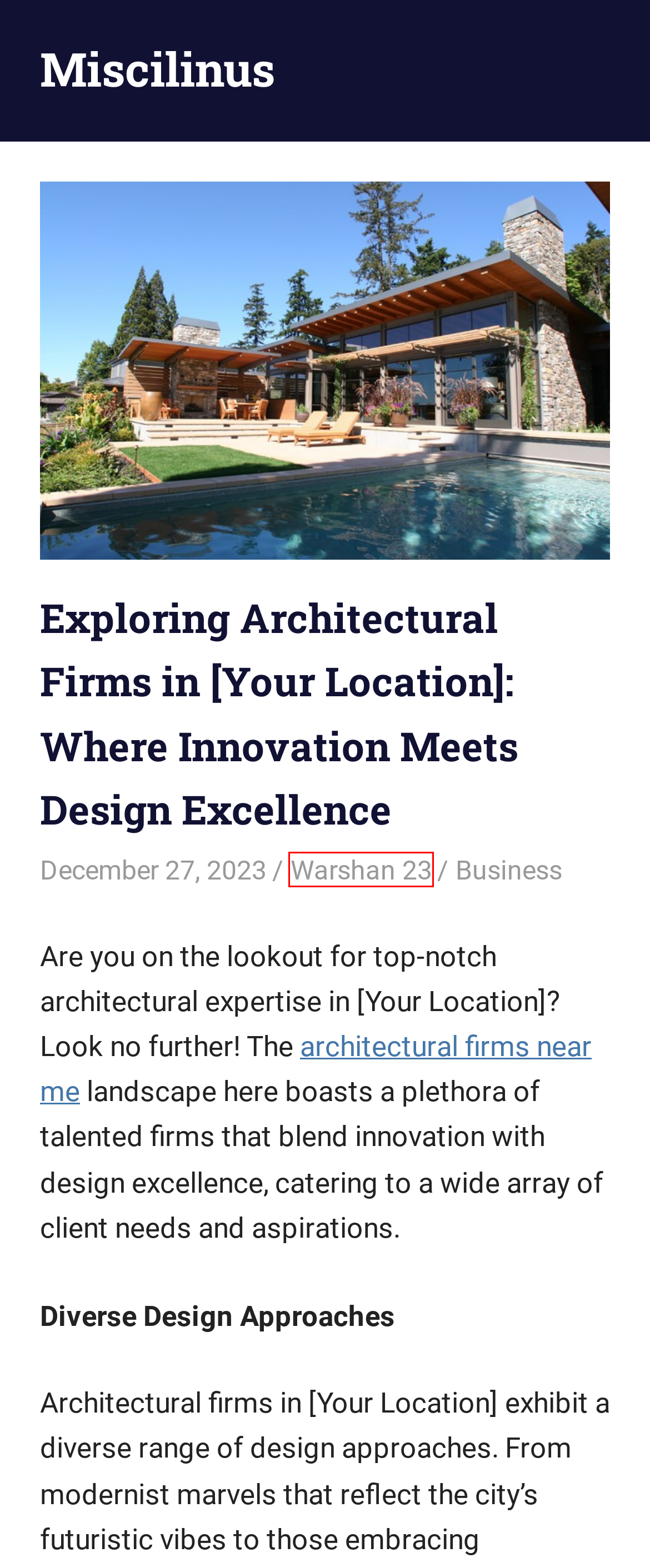Examine the webpage screenshot and identify the UI element enclosed in the red bounding box. Pick the webpage description that most accurately matches the new webpage after clicking the selected element. Here are the candidates:
A. Warshan 23, Author at Miscilinus
B. Architectural Design and Build | VARISCO Design Build Group
C. LocalArchitectureExperts Archives - Miscilinus
D. Movers Archives - Miscilinus
E. Car Models Archives - Miscilinus
F. November 2023 - Miscilinus
G. Miscilinus - Blog with News
H. Business Archives - Miscilinus

A